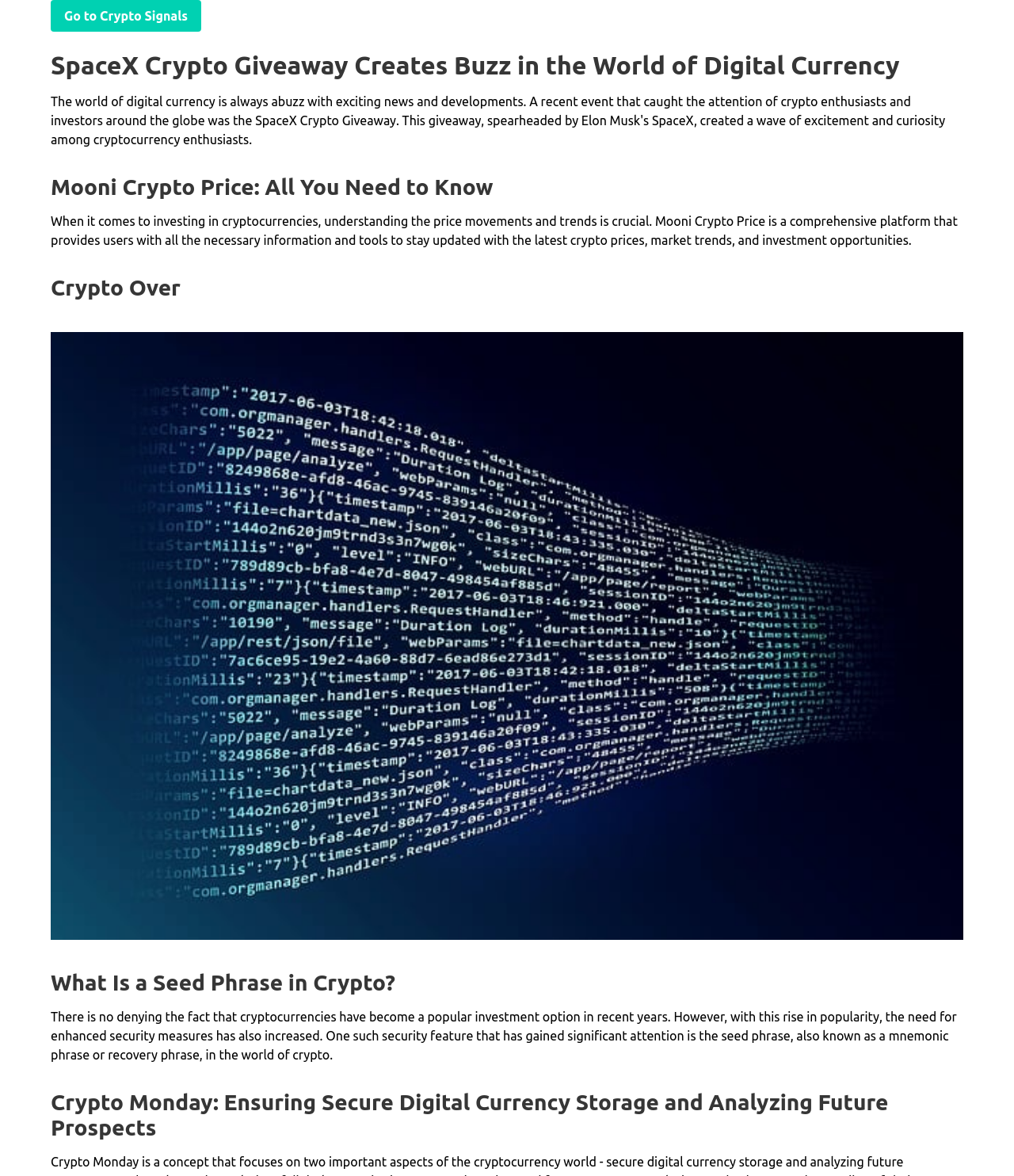What is the purpose of Mooni Crypto Price?
Based on the screenshot, provide a one-word or short-phrase response.

Provide crypto prices and market trends